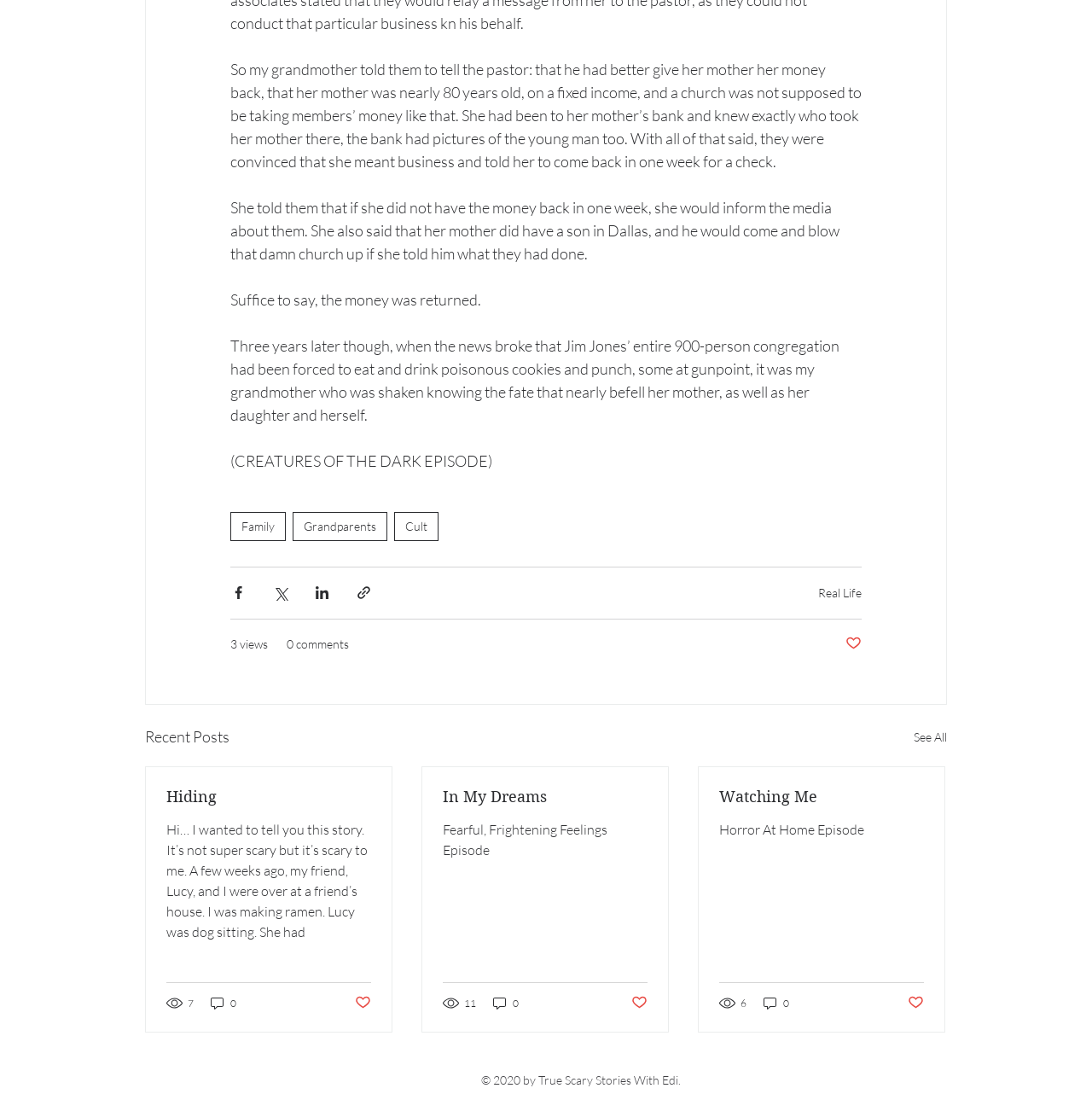Locate the bounding box coordinates of the clickable region to complete the following instruction: "Share via Facebook."

[0.211, 0.534, 0.226, 0.549]